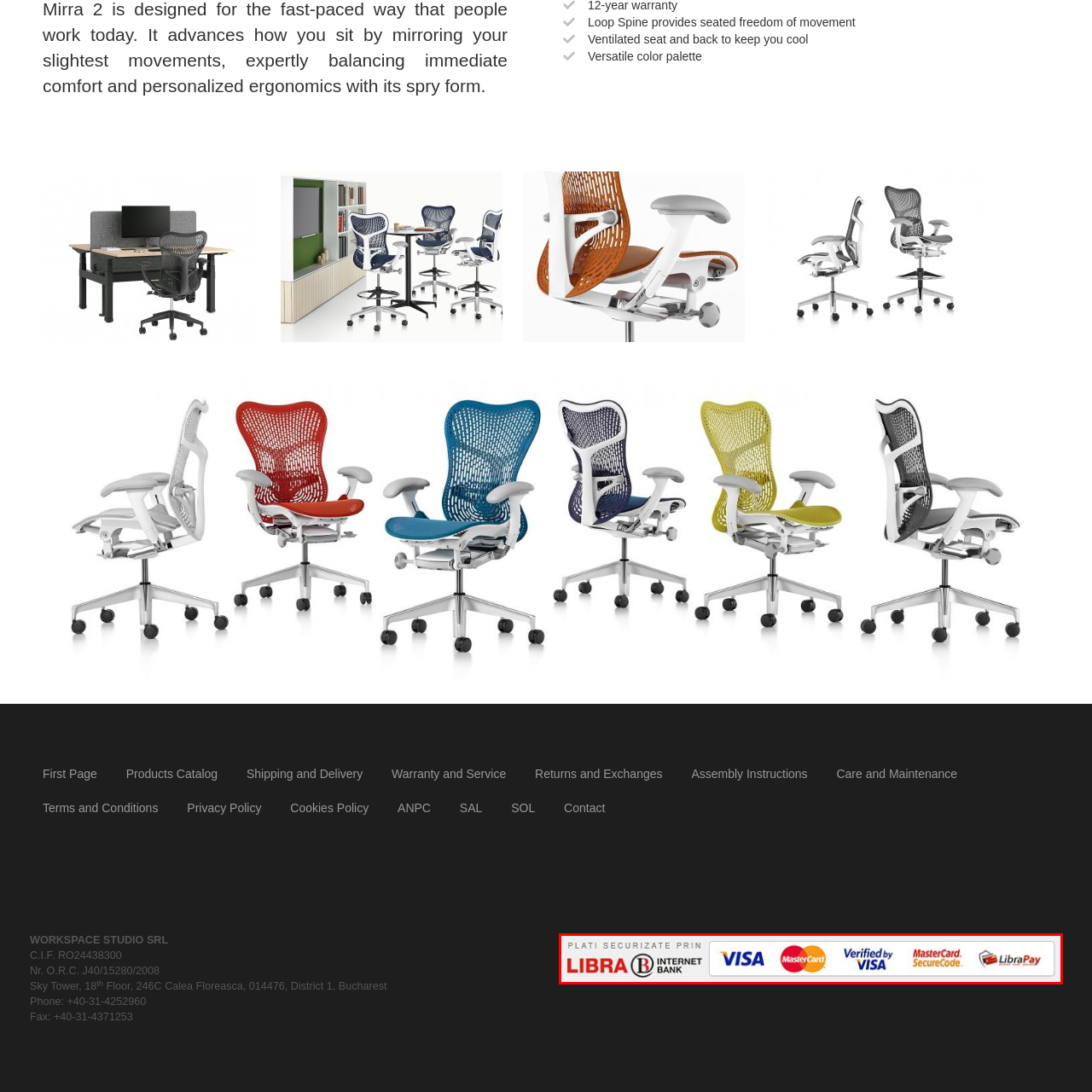What security badges are featured?
Examine the red-bounded area in the image carefully and respond to the question with as much detail as possible.

The graphic highlights a commitment to secure payments, featuring badges like 'Verified by Visa' and 'MasterCard SecureCode', which assure customers of the safety of their financial information during online transactions.